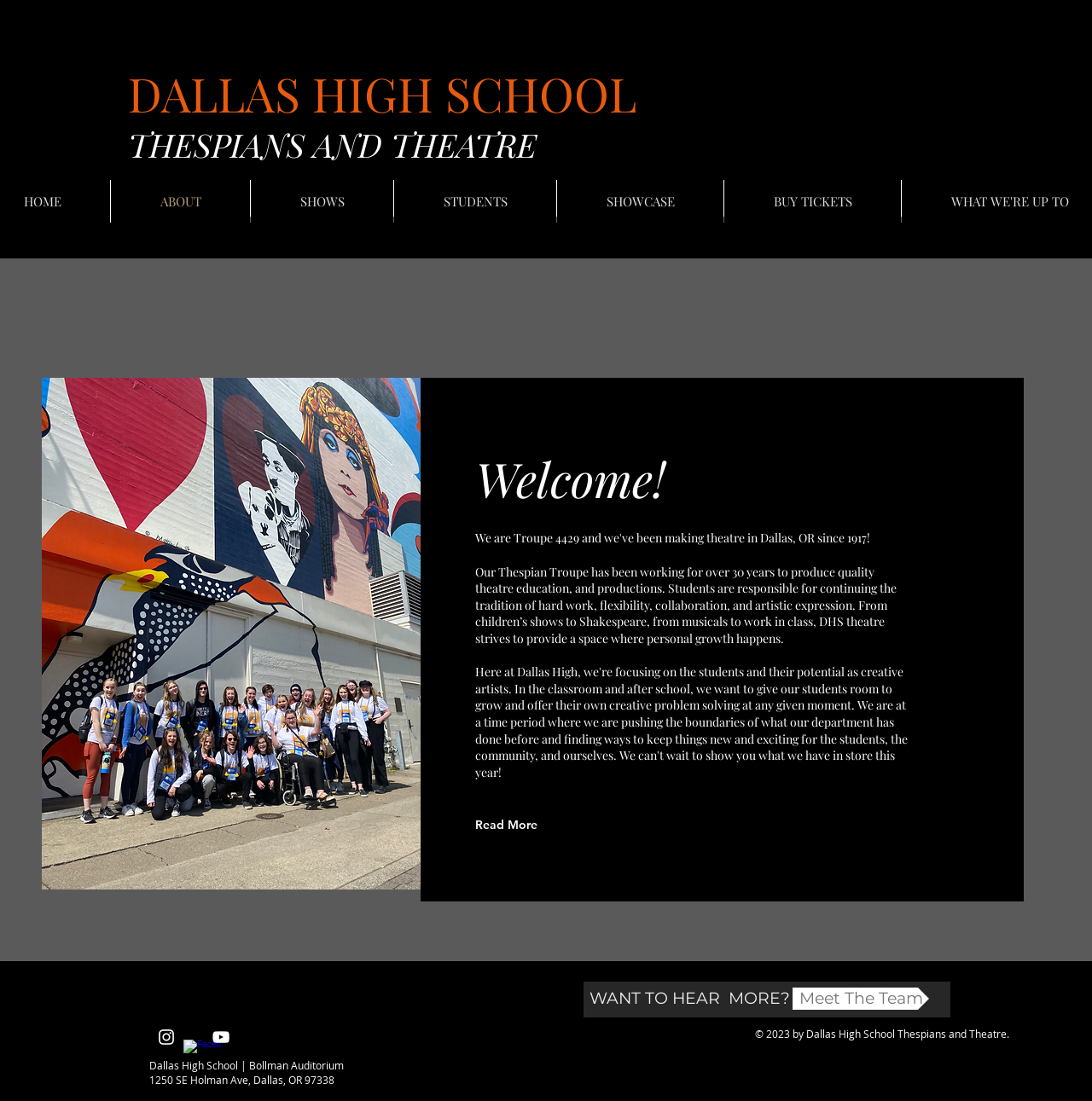What is the name of the school?
Please provide a detailed and comprehensive answer to the question.

I found the answer by looking at the heading 'DALLAS HIGH SCHOOL THESPIANS AND THEATRE' and the static text 'Dallas High School | Bollman Auditorium' at the bottom of the page.